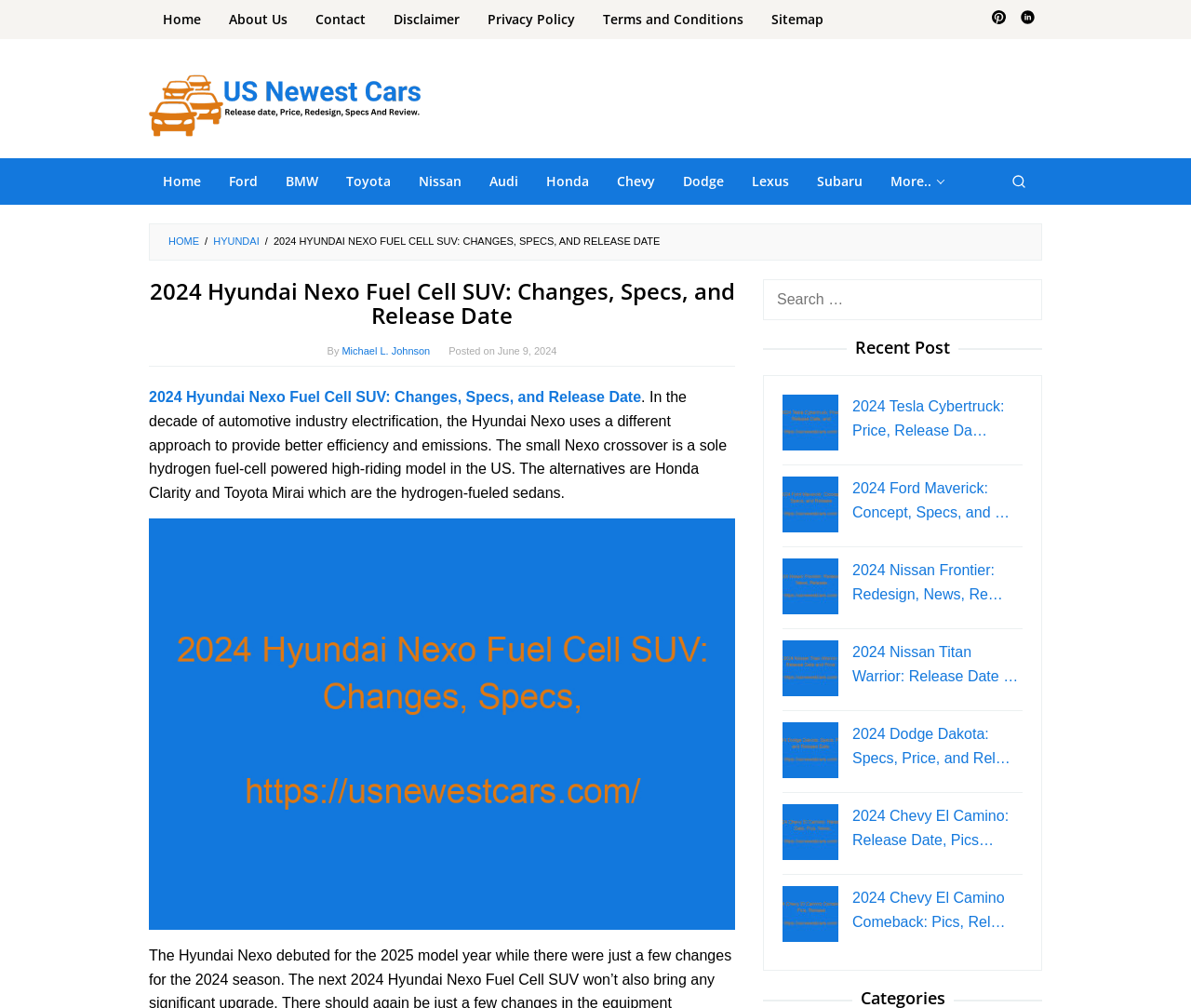Determine the bounding box coordinates of the clickable element to achieve the following action: 'View the recent post about 2024 Tesla Cybertruck'. Provide the coordinates as four float values between 0 and 1, formatted as [left, top, right, bottom].

[0.716, 0.396, 0.843, 0.435]